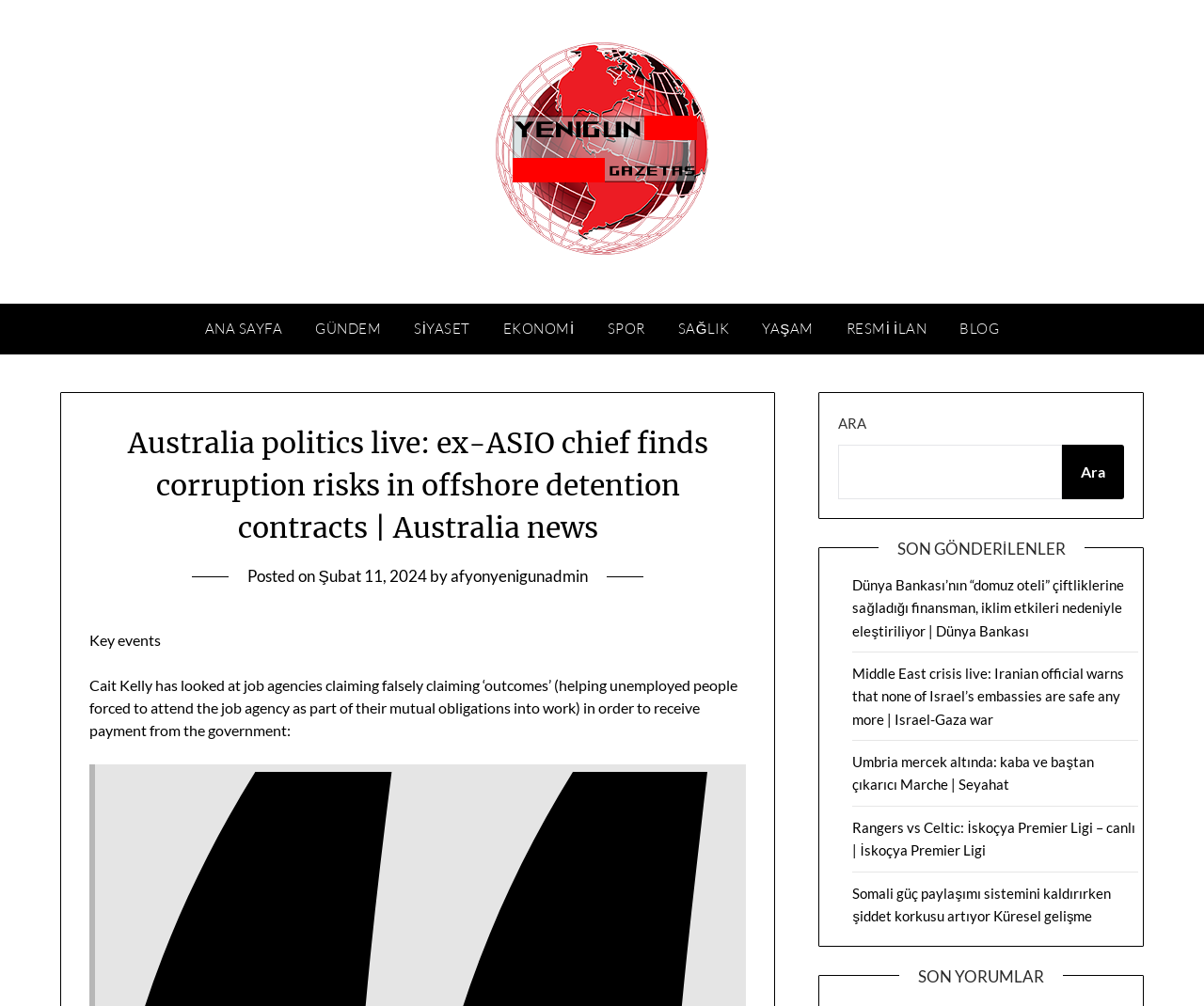Extract the primary heading text from the webpage.

Australia politics live: ex-ASIO chief finds corruption risks in offshore detention contracts | Australia news